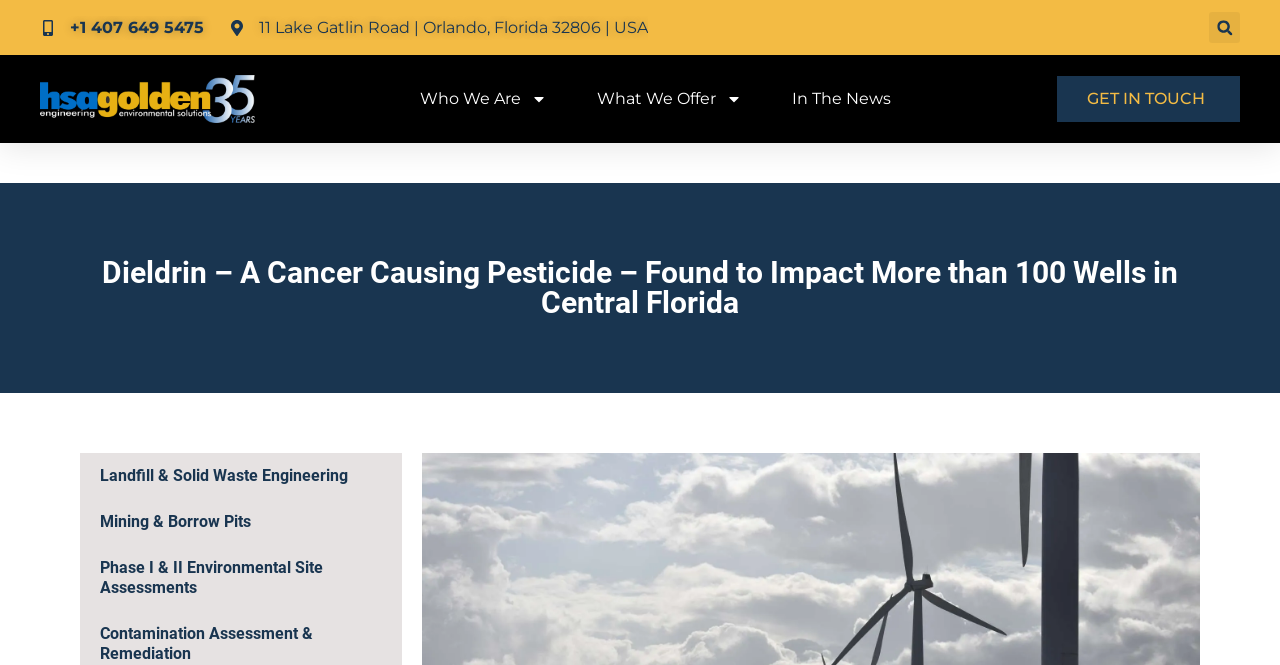Given the element description, predict the bounding box coordinates in the format (top-left x, top-left y, bottom-right x, bottom-right y). Make sure all values are between 0 and 1. Here is the element description: Search

[0.945, 0.018, 0.969, 0.065]